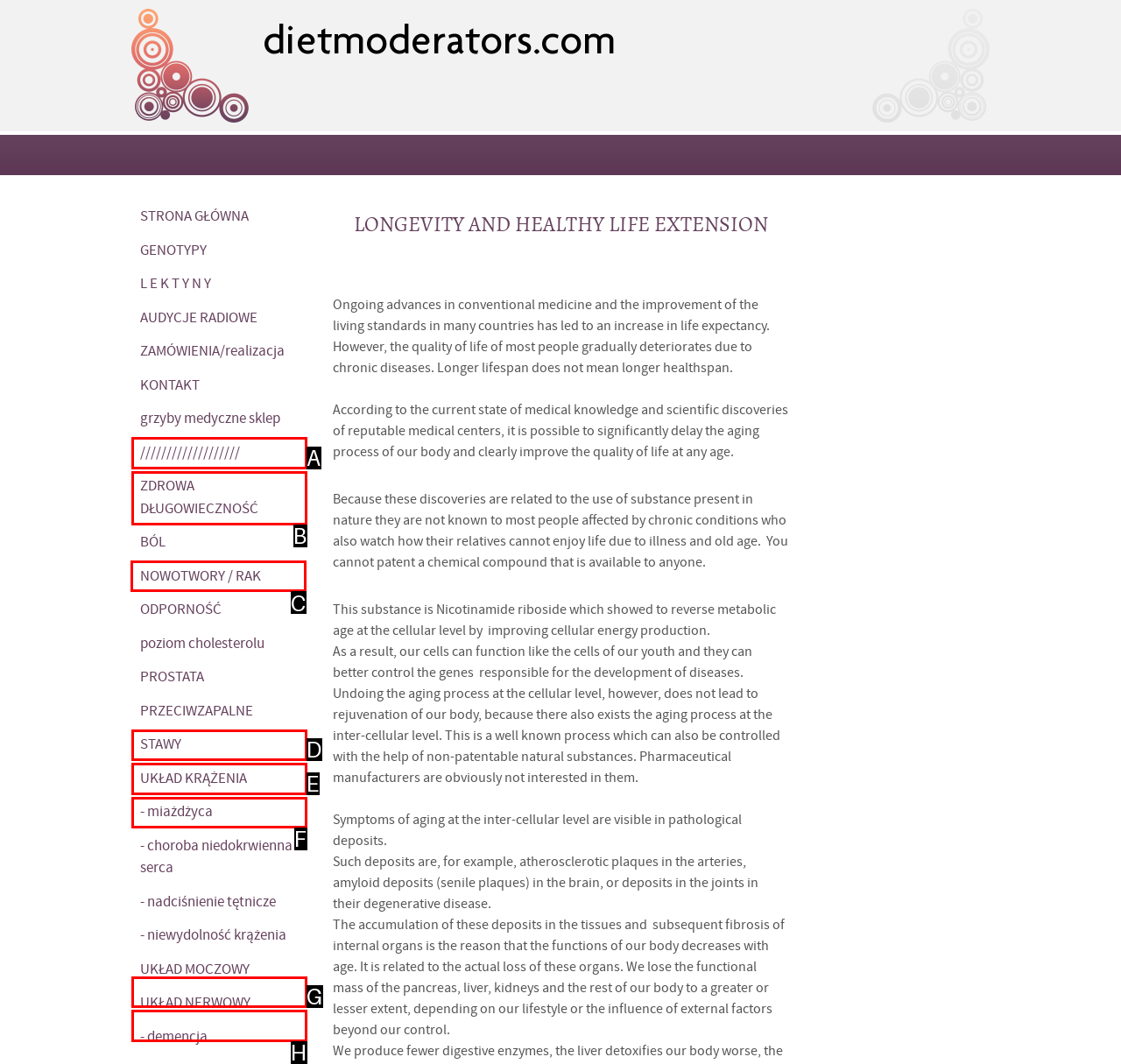Determine the HTML element to be clicked to complete the task: Explore the topic of cancer. Answer by giving the letter of the selected option.

C